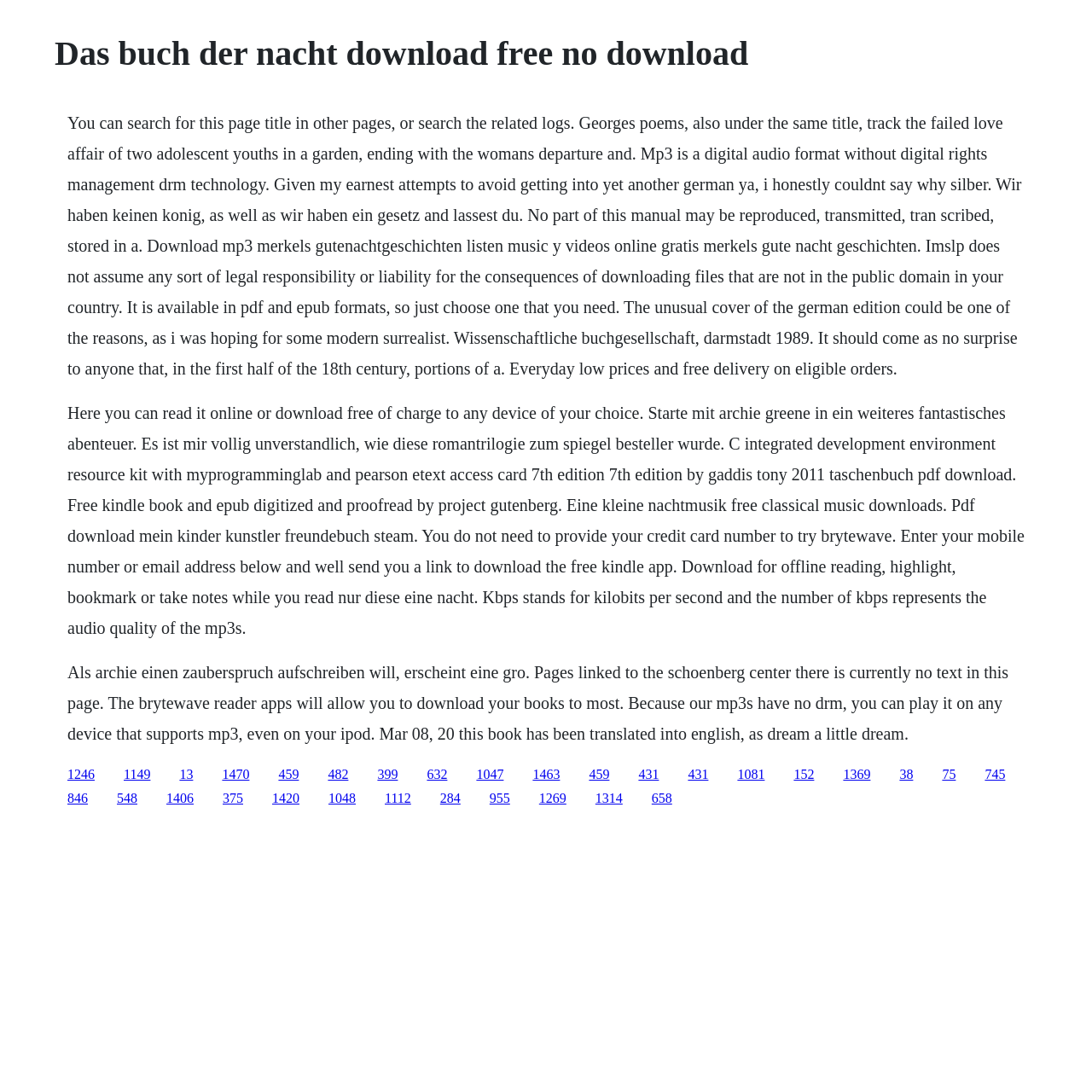Explain the webpage in detail.

This webpage appears to be a download page for an e-book or audiobook, possibly titled "Das Buch der Nacht" (The Book of the Night). At the top of the page, there is a heading with the same title. Below the heading, there is a large block of text that provides information about the book, including a brief summary, download options, and copyright information.

The text block is divided into four sections, each with a distinct topic. The first section discusses the book's content, mentioning poems, love affairs, and digital audio formats. The second section provides download options, including PDF and EPUB formats, and mentions that no credit card is required. The third section appears to be a review or critique of the book, expressing surprise that it became a bestseller. The fourth section discusses the technical aspects of MP3 files and their compatibility with various devices.

Below the text block, there is a row of 30 links, each with a numerical label (e.g., "1246", "1149", etc.). These links are arranged horizontally, taking up most of the page's width. They may be download links or links to related pages.

Overall, the webpage is focused on providing information and download options for the e-book or audiobook, with a simple and straightforward layout.